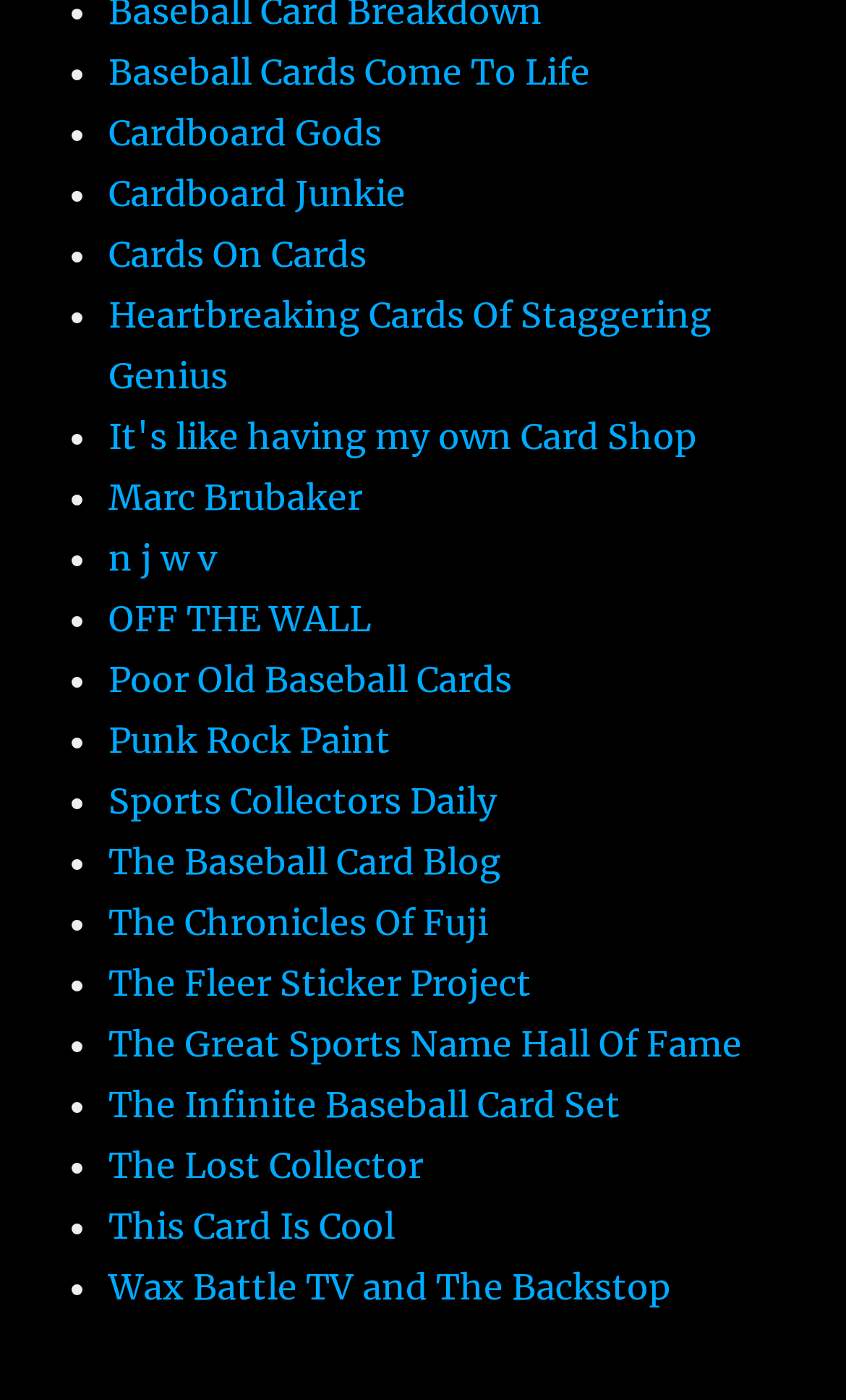Pinpoint the bounding box coordinates of the element you need to click to execute the following instruction: "Check out 'This Card Is Cool'". The bounding box should be represented by four float numbers between 0 and 1, in the format [left, top, right, bottom].

[0.128, 0.859, 0.467, 0.89]